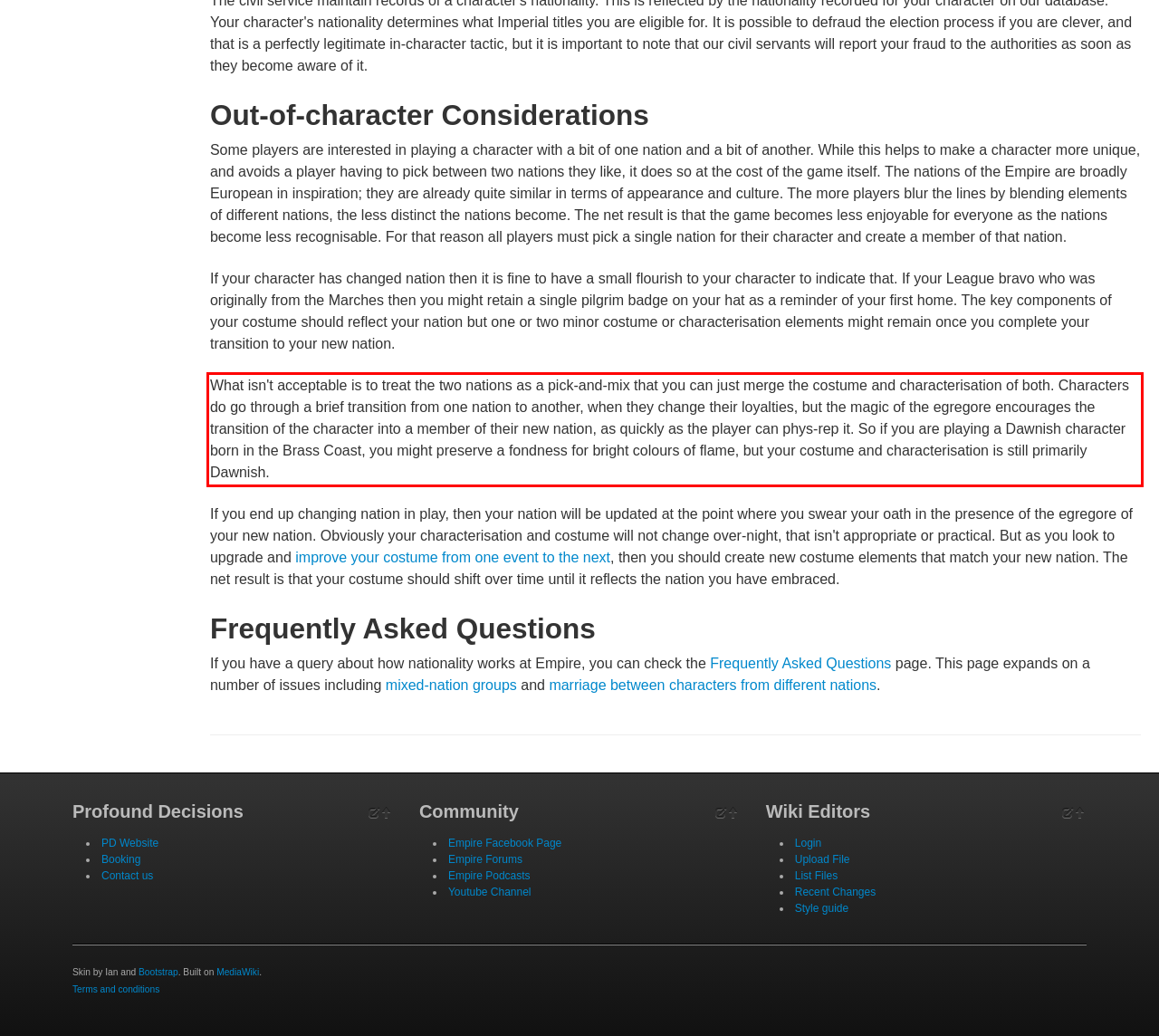View the screenshot of the webpage and identify the UI element surrounded by a red bounding box. Extract the text contained within this red bounding box.

What isn't acceptable is to treat the two nations as a pick-and-mix that you can just merge the costume and characterisation of both. Characters do go through a brief transition from one nation to another, when they change their loyalties, but the magic of the egregore encourages the transition of the character into a member of their new nation, as quickly as the player can phys-rep it. So if you are playing a Dawnish character born in the Brass Coast, you might preserve a fondness for bright colours of flame, but your costume and characterisation is still primarily Dawnish.